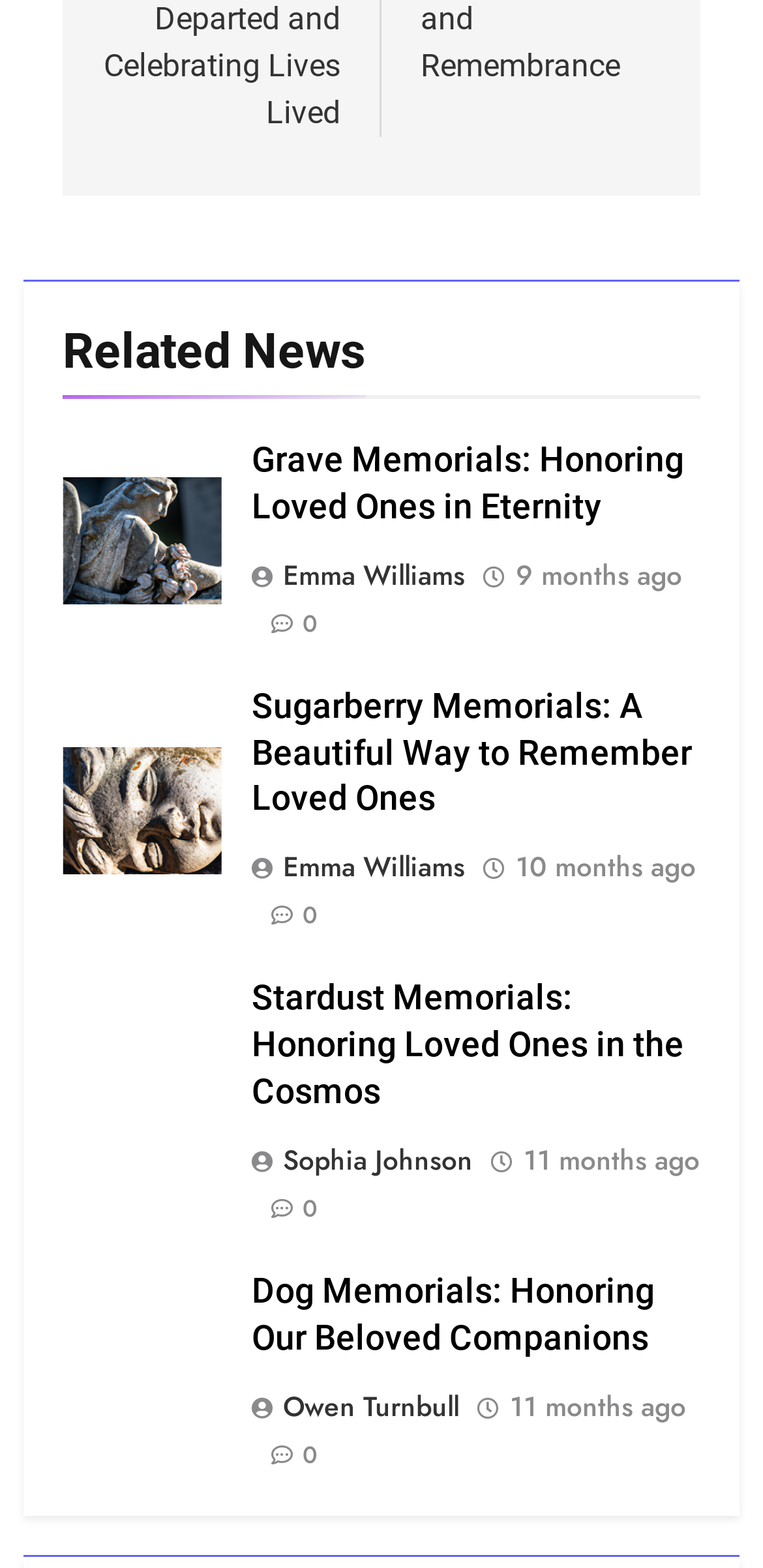Identify the coordinates of the bounding box for the element described below: "11 months ago8 months ago". Return the coordinates as four float numbers between 0 and 1: [left, top, right, bottom].

[0.686, 0.73, 0.917, 0.752]